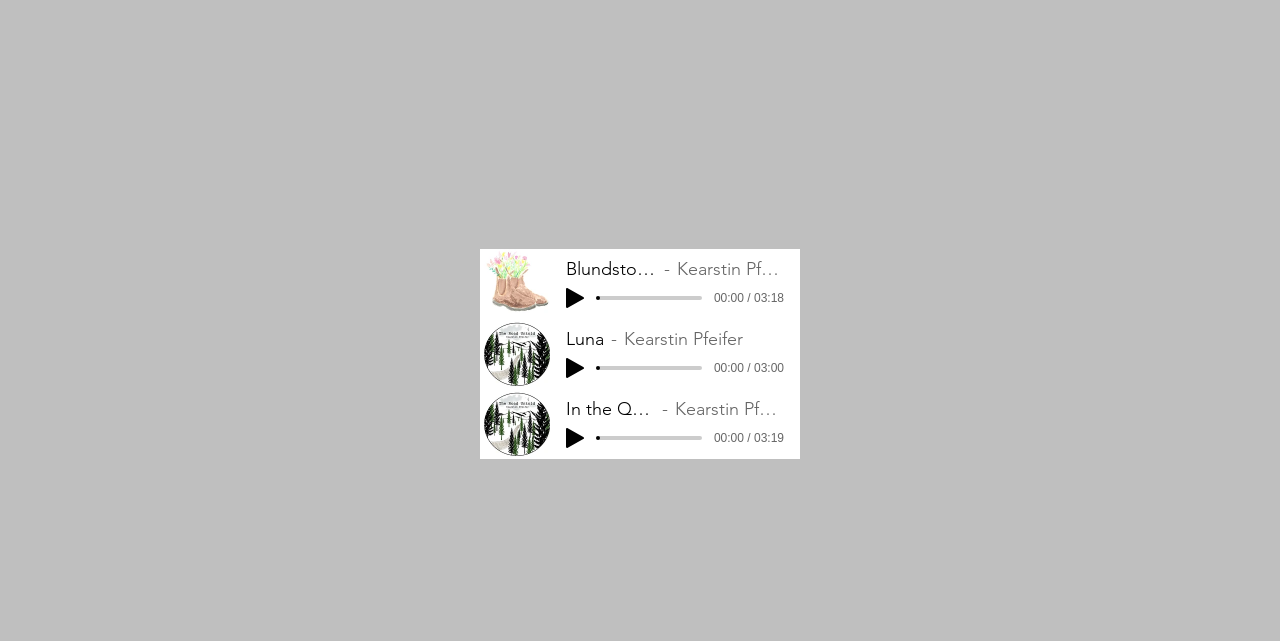Please study the image and answer the question comprehensively:
What is the brand name displayed at the top?

The brand name is displayed at the top of the webpage, which is 'Blundstones' as indicated by the StaticText element with ID 384.